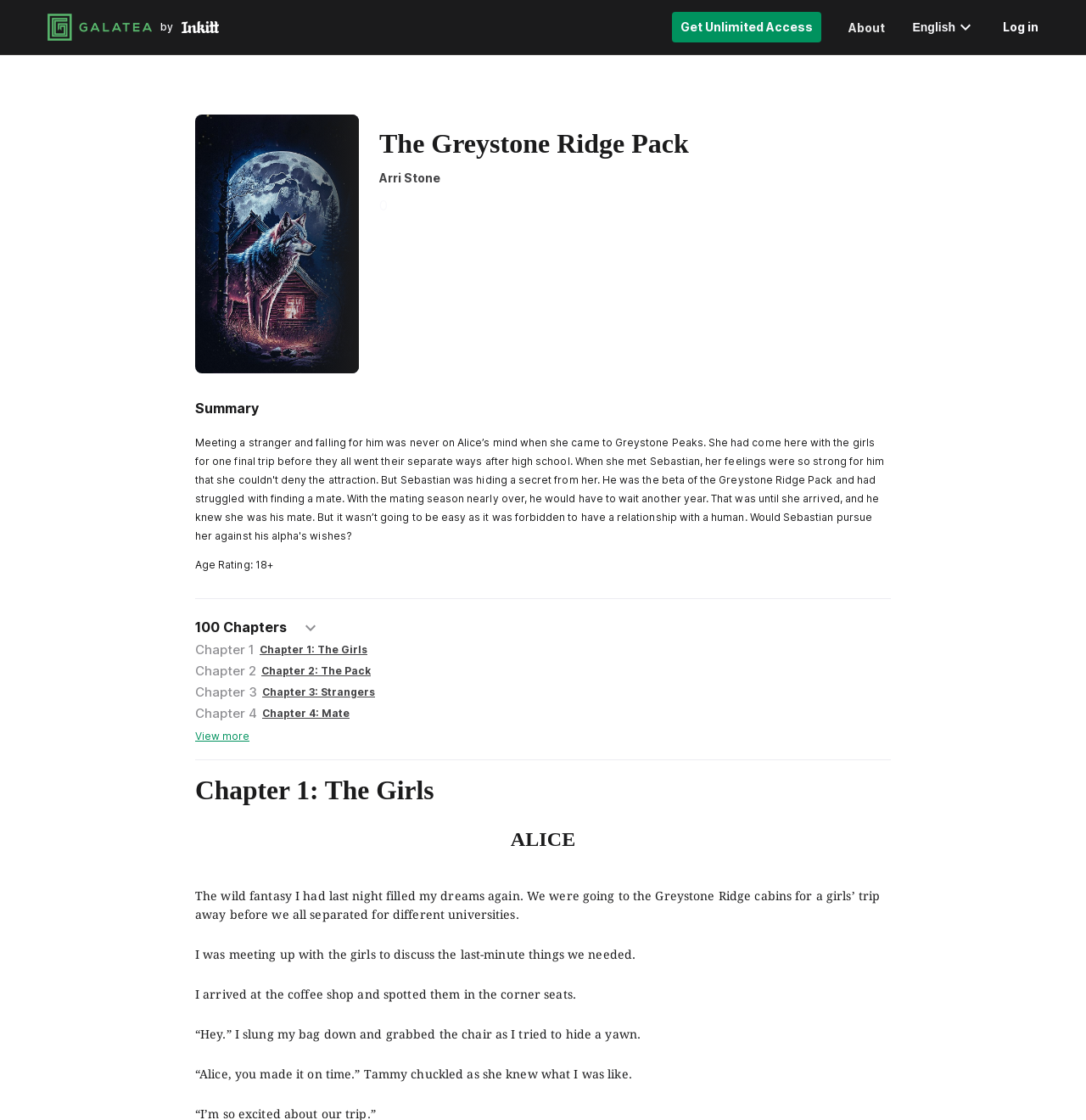Answer in one word or a short phrase: 
Who is the author of the book?

Arri Stone